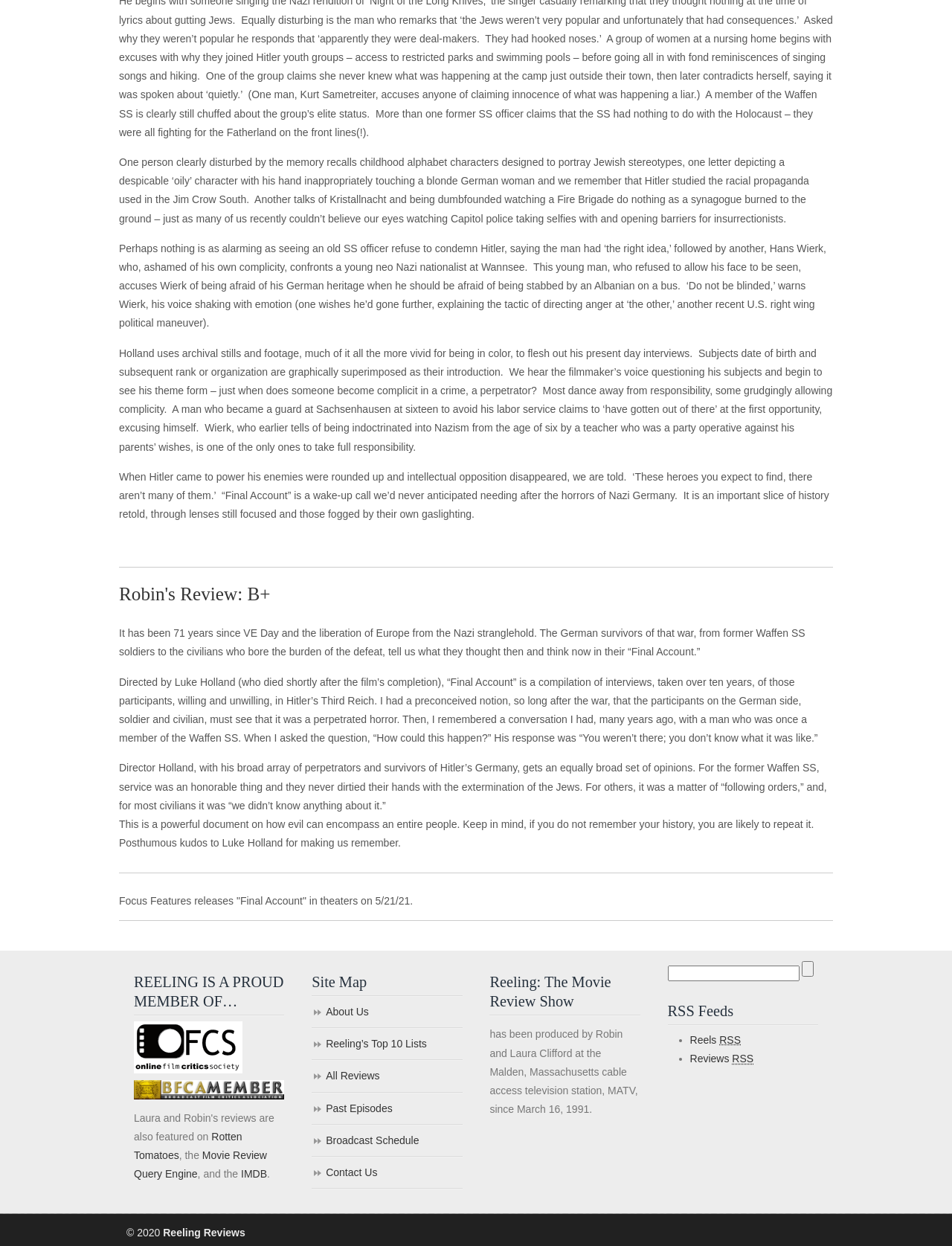Predict the bounding box coordinates for the UI element described as: "Rotten Tomatoes". The coordinates should be four float numbers between 0 and 1, presented as [left, top, right, bottom].

[0.141, 0.907, 0.254, 0.932]